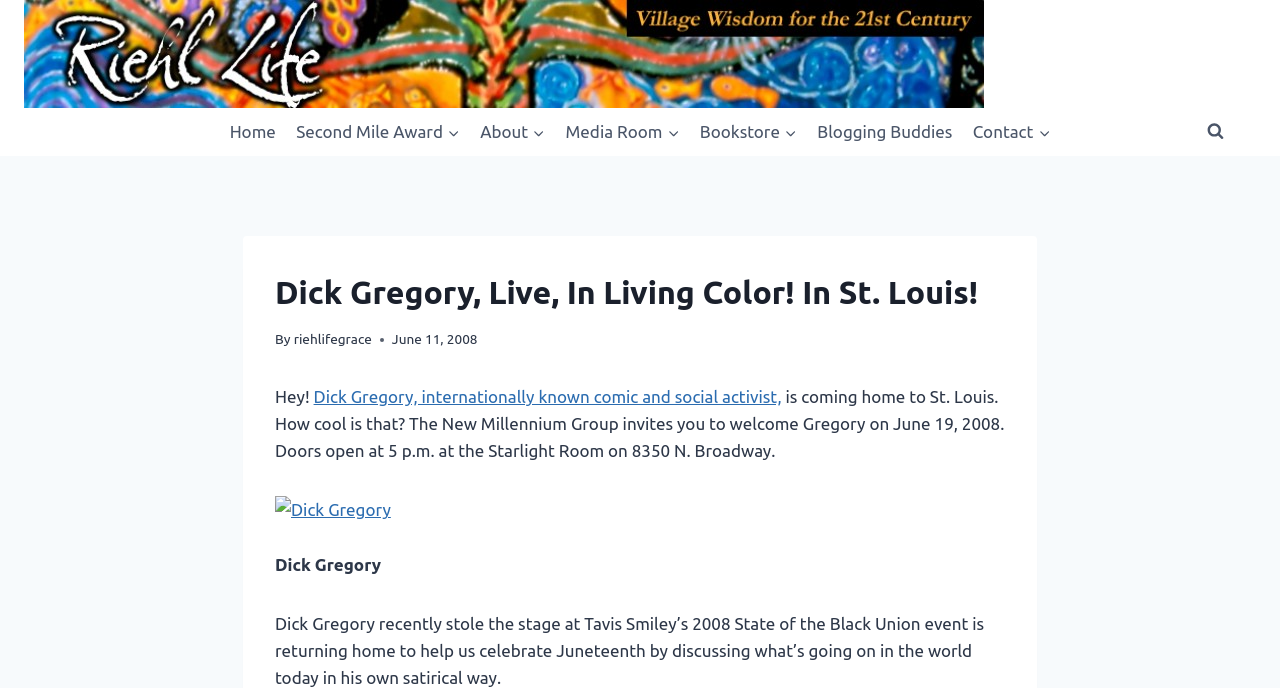Using the element description: "parent_node: Dick Gregory title="Dick Gregory"", determine the bounding box coordinates for the specified UI element. The coordinates should be four float numbers between 0 and 1, [left, top, right, bottom].

[0.215, 0.722, 0.785, 0.795]